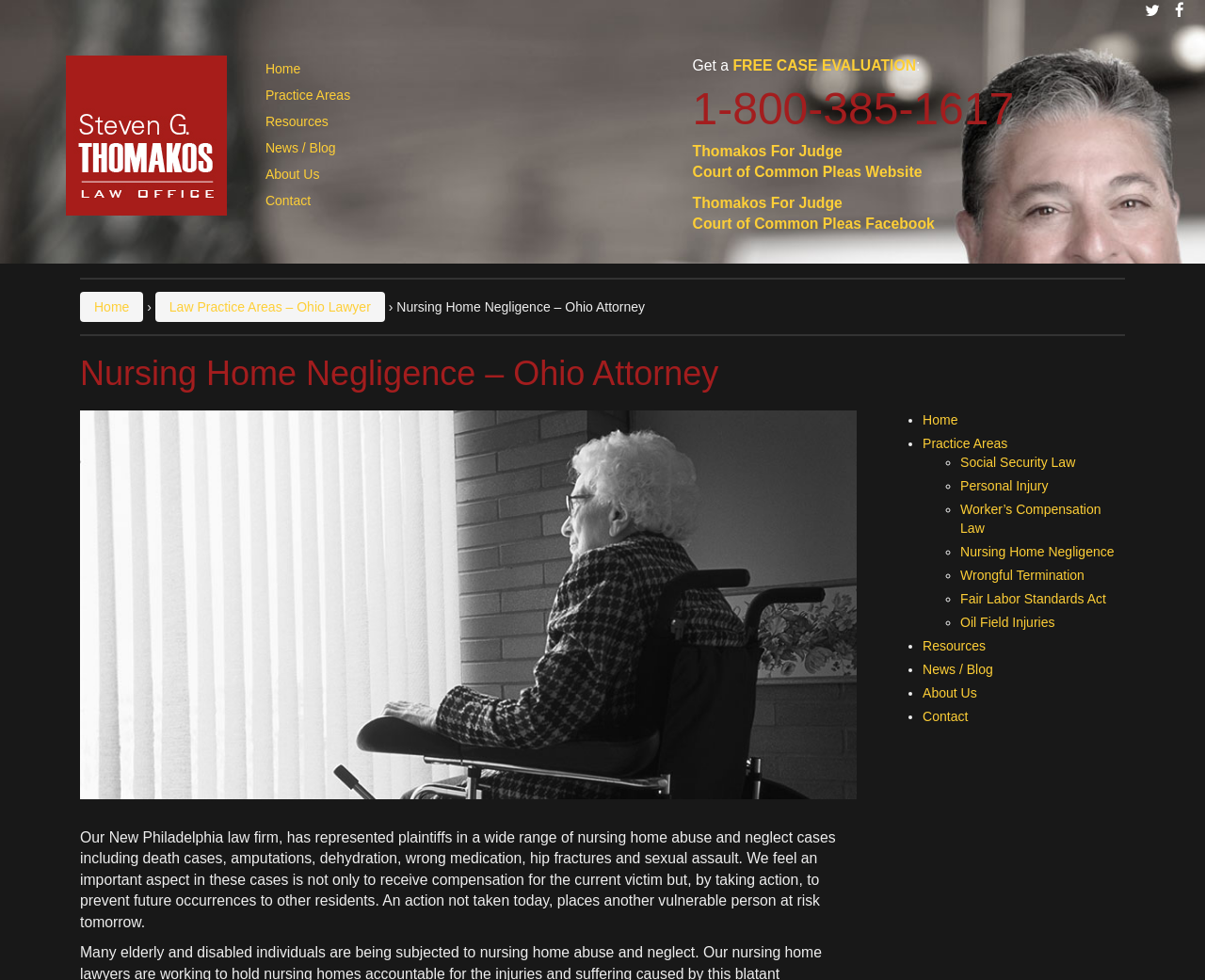Locate the bounding box coordinates of the element that needs to be clicked to carry out the instruction: "Click the 'FREE CASE EVALUATION' link". The coordinates should be given as four float numbers ranging from 0 to 1, i.e., [left, top, right, bottom].

[0.608, 0.059, 0.76, 0.075]